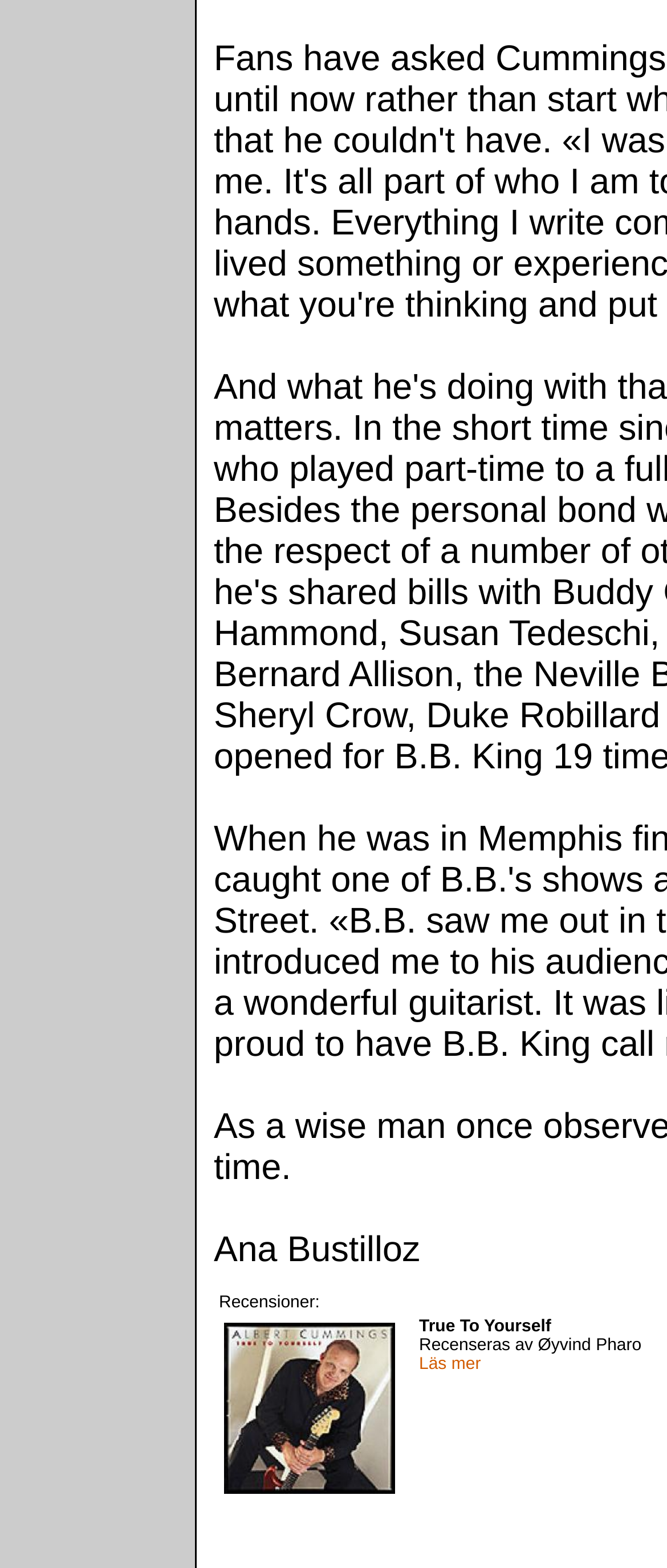What is the author of the book?
Using the information presented in the image, please offer a detailed response to the question.

The author's name is mentioned at the top of the webpage as 'Ana Bustilloz', which is likely to be the author of the book being reviewed.